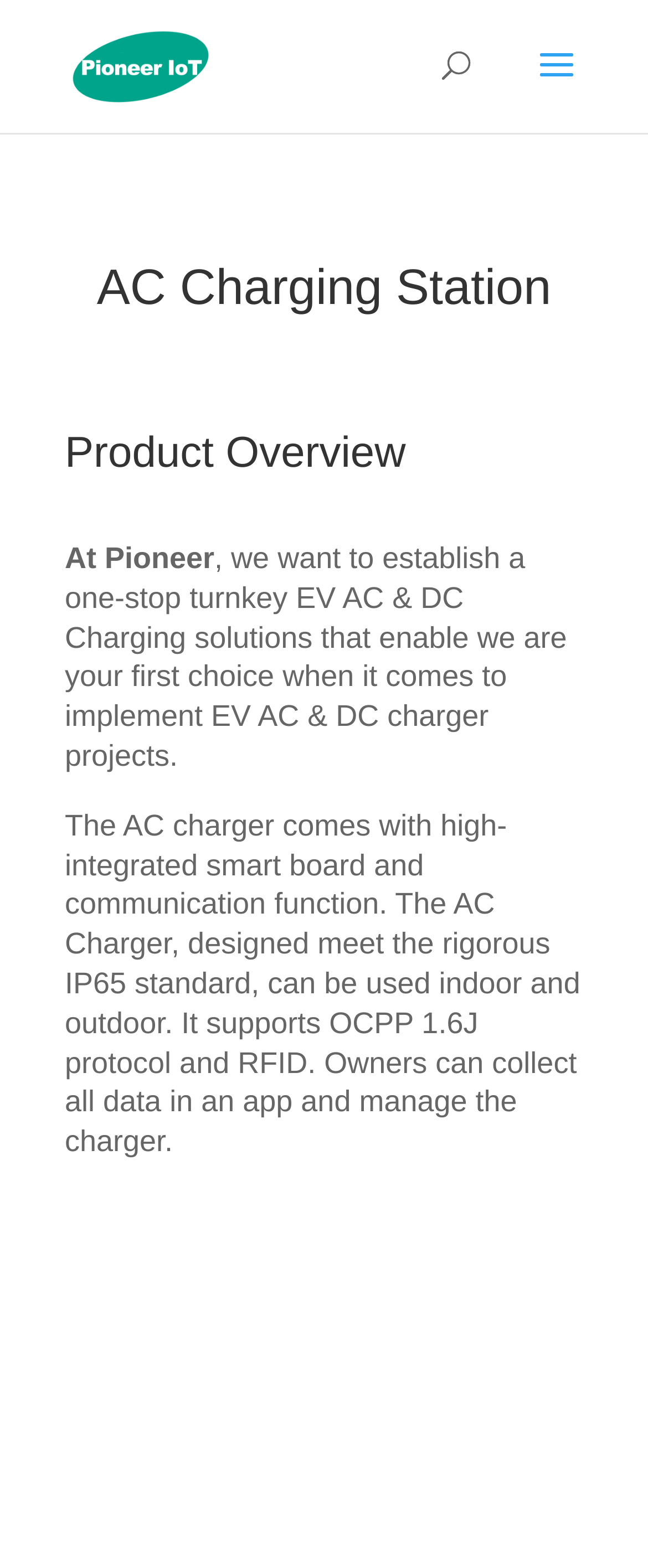Write an elaborate caption that captures the essence of the webpage.

The webpage is about an AC Charging Station provided by Pioneer IoT. At the top left, there is a link to Pioneer IoT accompanied by an image with the same name. Below this, a search bar spans across the top of the page. 

The main content is divided into sections, with headings "AC Charging Station" and "Product Overview" located at the top left and top center of the page, respectively. 

Under the "Product Overview" heading, there are three paragraphs of text. The first paragraph starts with "At Pioneer" and describes the company's goal of providing a one-stop solution for EV AC and DC charging projects. The second paragraph explains the features of the AC charger, including its high-integrated smart board, communication function, and ability to be used indoors and outdoors. The third paragraph is a single blank character, likely a line break or separator.

The text is arranged in a vertical column, with each paragraph positioned below the previous one. The overall layout is organized, with clear headings and concise text.